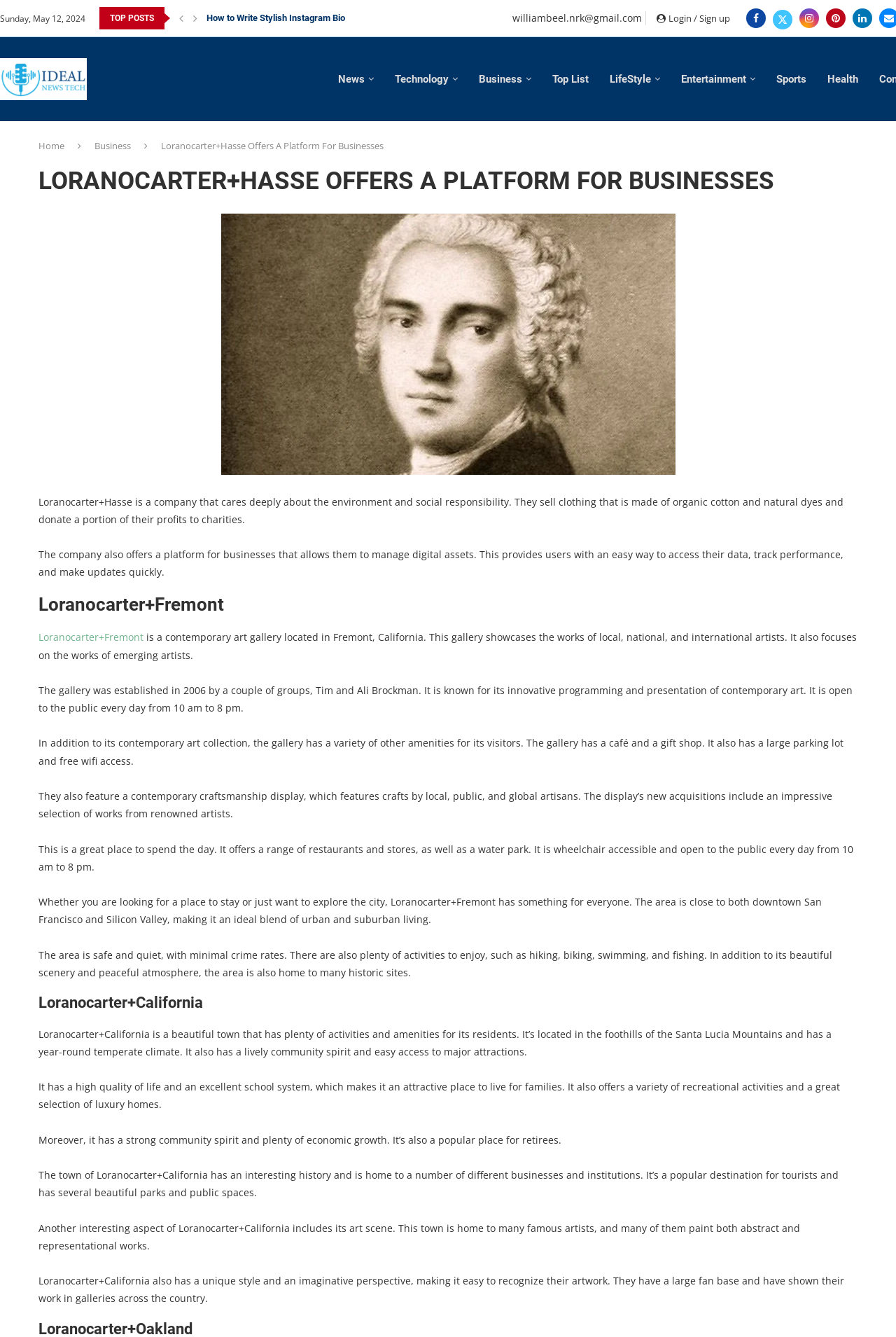Please provide a comprehensive answer to the question below using the information from the image: What is the name of the company that cares about the environment and social responsibility?

I found the name 'Loranocarter+Hasse' mentioned on the webpage, which is described as a company that cares deeply about the environment and social responsibility, selling clothing made of organic cotton and natural dyes.